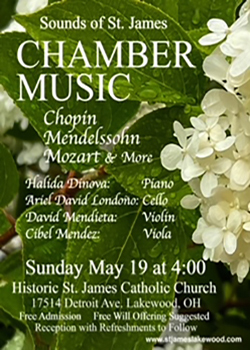Please give a one-word or short phrase response to the following question: 
Is admission to the concert free?

Yes